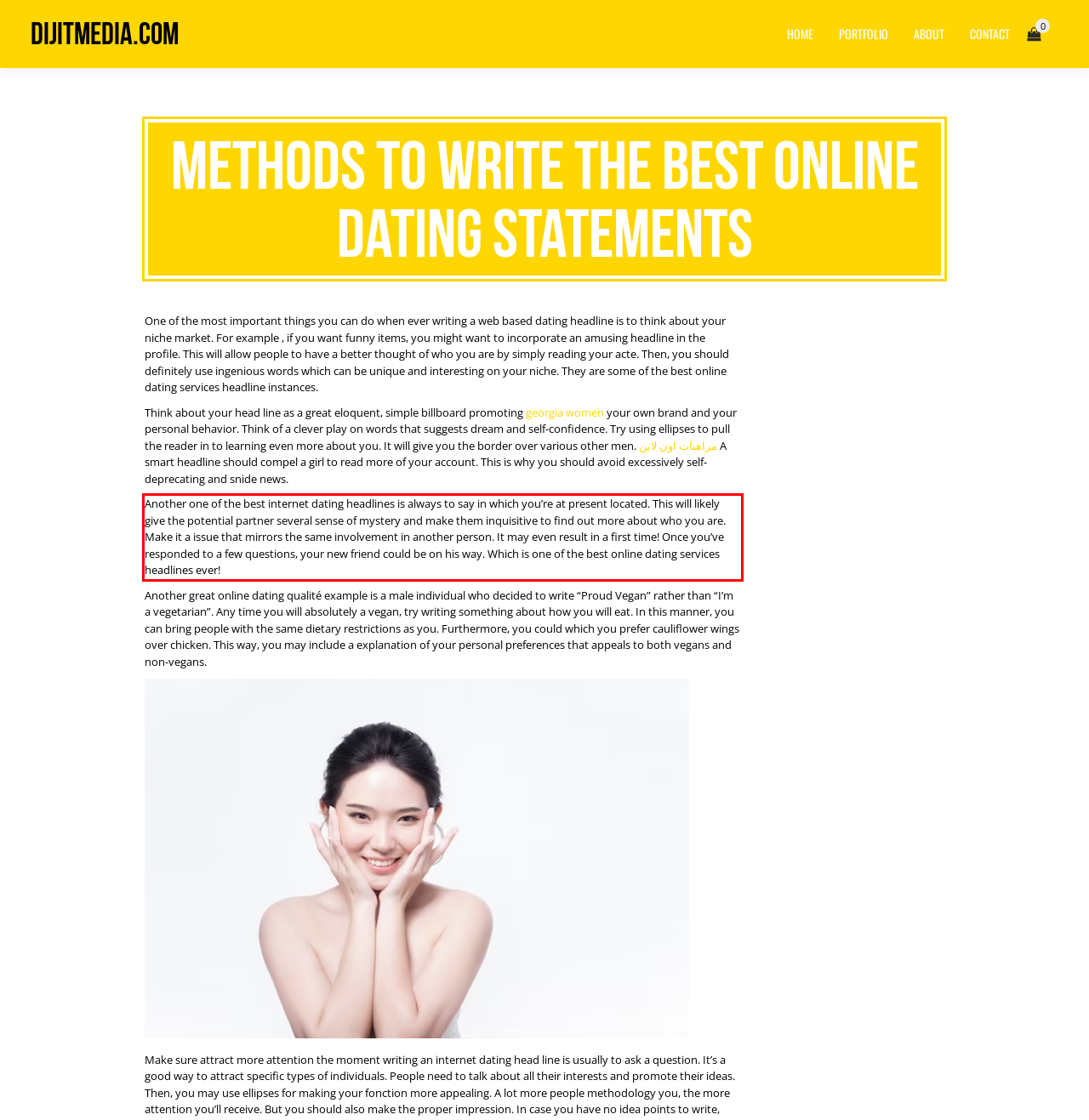You have a screenshot of a webpage, and there is a red bounding box around a UI element. Utilize OCR to extract the text within this red bounding box.

Another one of the best internet dating headlines is always to say in which you’re at present located. This will likely give the potential partner several sense of mystery and make them inquisitive to find out more about who you are. Make it a issue that mirrors the same involvement in another person. It may even result in a first time! Once you’ve responded to a few questions, your new friend could be on his way. Which is one of the best online dating services headlines ever!